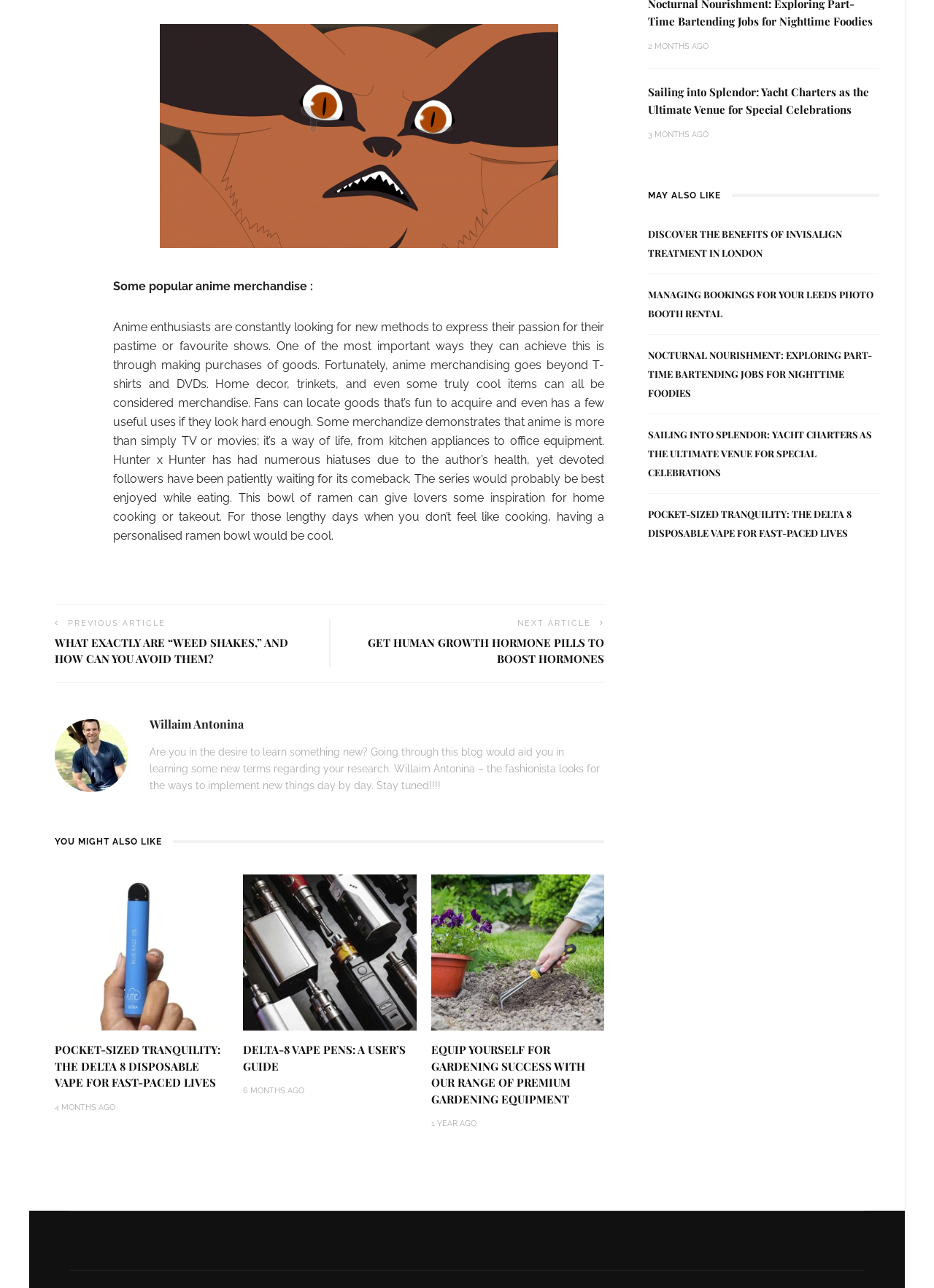Pinpoint the bounding box coordinates of the element to be clicked to execute the instruction: "Read the 'POCKET-SIZED TRANQUILITY: THE DELTA 8 DISPOSABLE VAPE FOR FAST-PACED LIVES' article".

[0.059, 0.809, 0.244, 0.847]